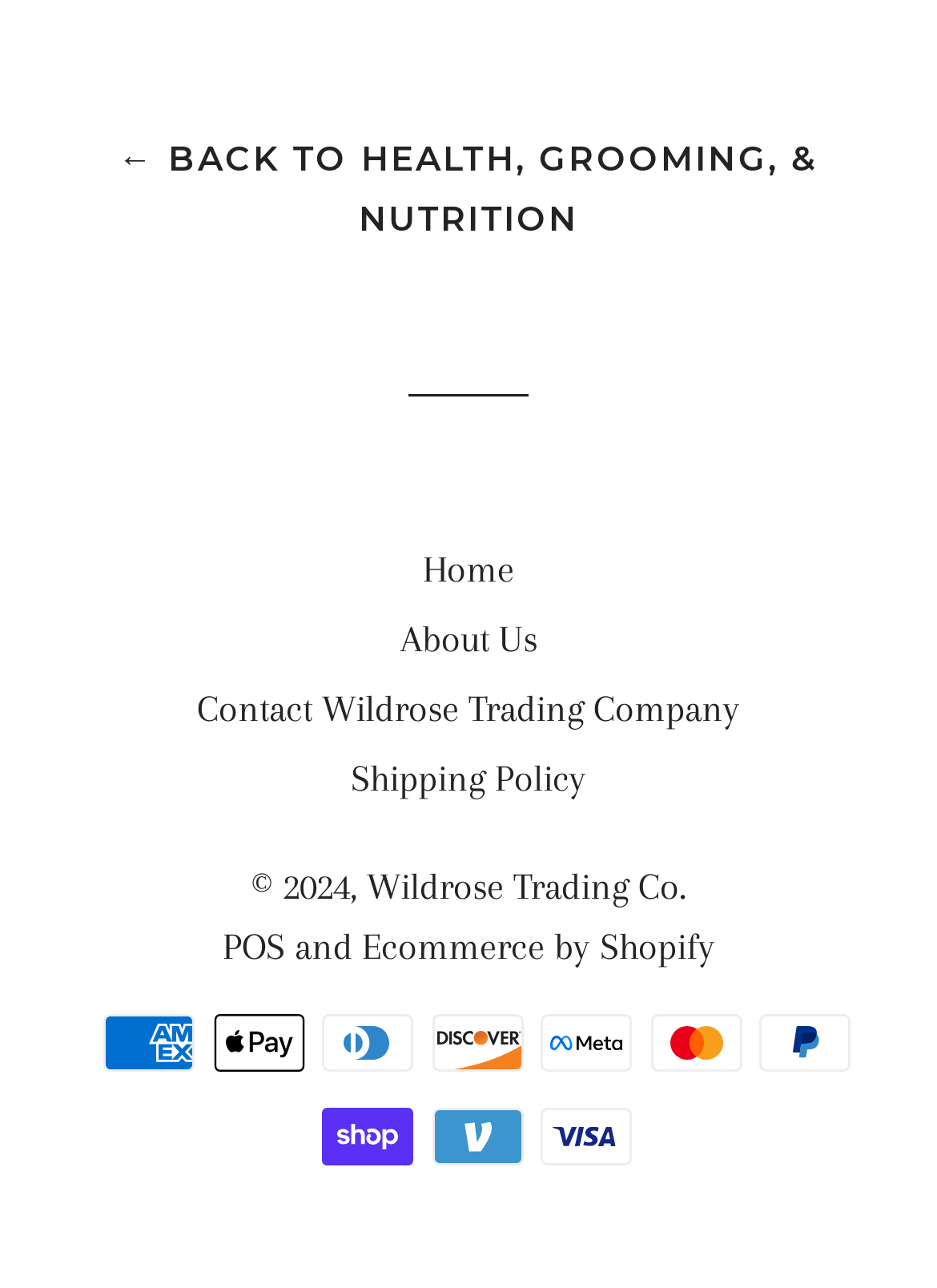Using the provided element description: "www.absa.net.au", identify the bounding box coordinates. The coordinates should be four floats between 0 and 1 in the order [left, top, right, bottom].

None